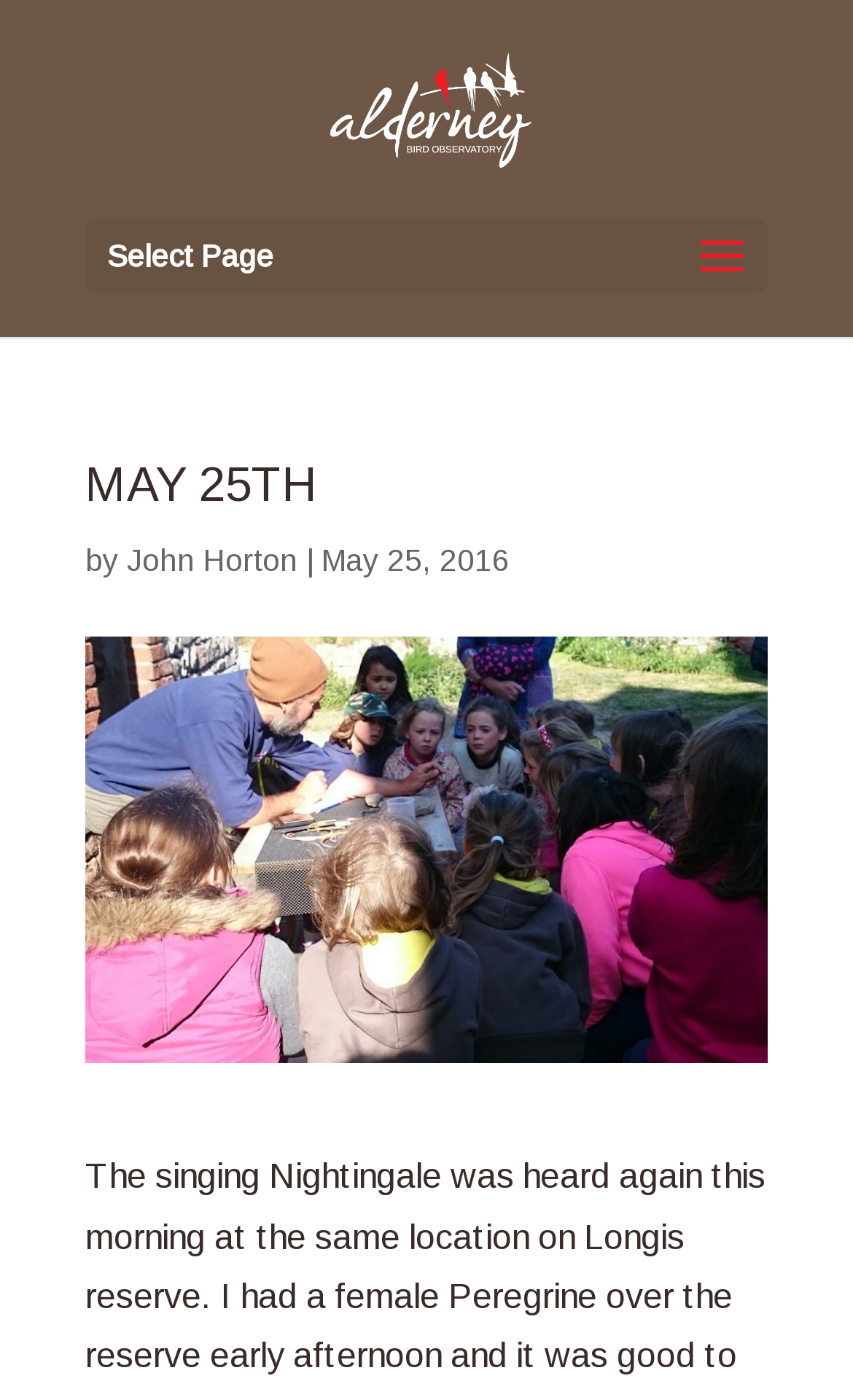Give a full account of the webpage's elements and their arrangement.

The webpage is about the Alderney Bird Observatory, specifically an event or entry dated May 25th. At the top, there is a logo or image of the Alderney Bird Observatory, accompanied by a link with the same name. Below the logo, there is a dropdown menu labeled "Select Page". 

The main content of the webpage is a heading that reads "MAY 25TH", which is centered near the top of the page. Below the heading, there is a byline that reads "by John Horton" followed by the date "May 25, 2016". The byline and date are positioned near the top of the page, slightly below the heading.